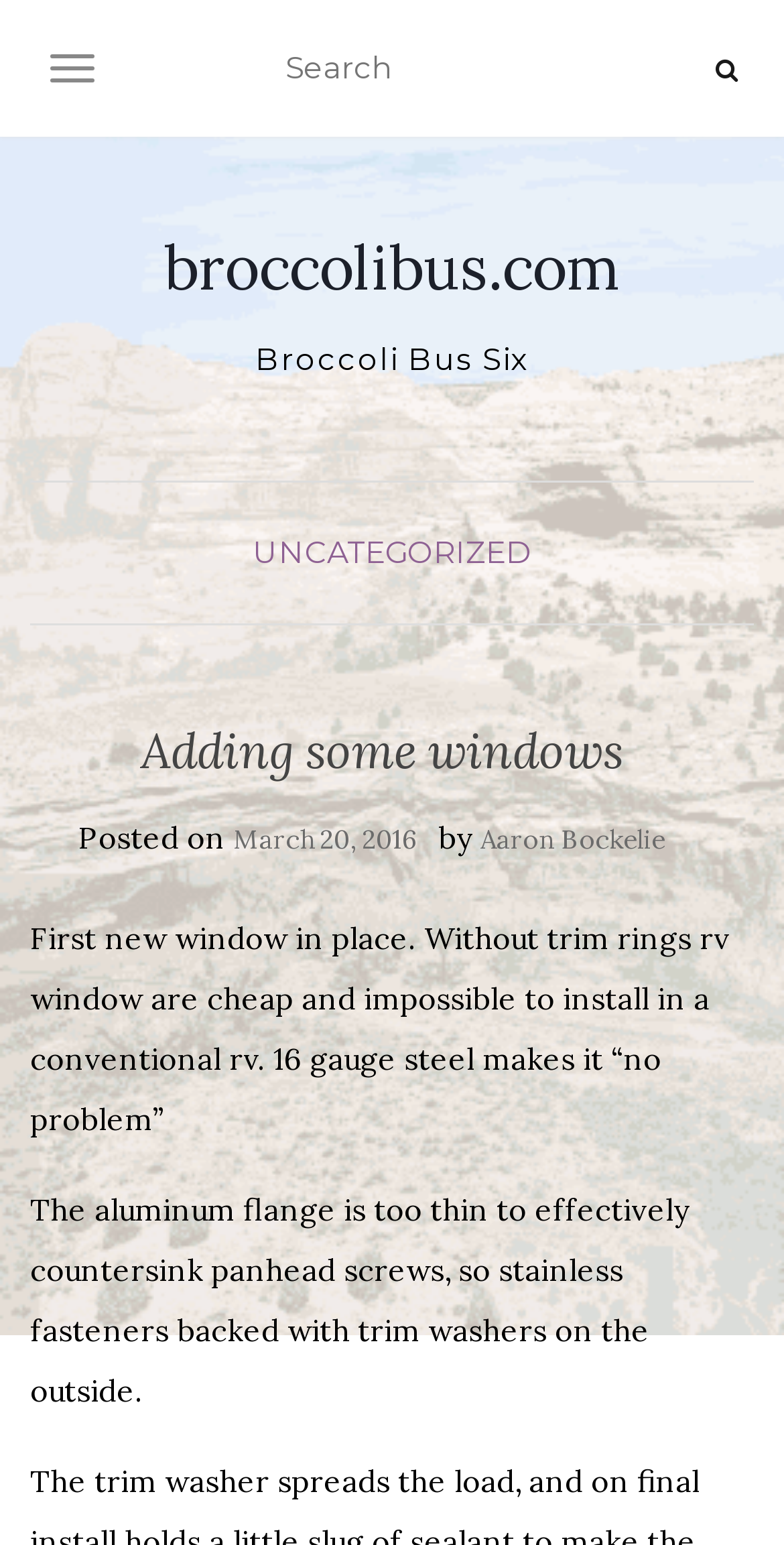Determine the bounding box for the described HTML element: "March 20, 2016". Ensure the coordinates are four float numbers between 0 and 1 in the format [left, top, right, bottom].

[0.297, 0.533, 0.533, 0.555]